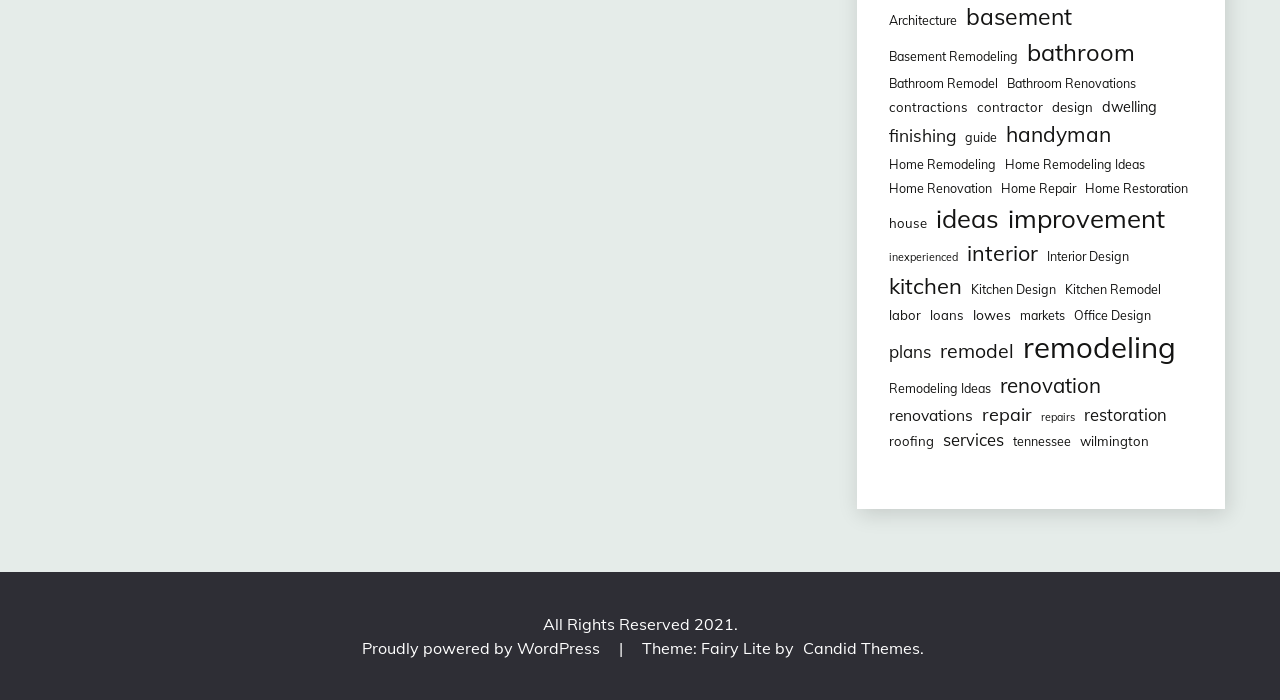By analyzing the image, answer the following question with a detailed response: How many items are related to 'remodeling' on this webpage?

One of the links on the webpage is labeled 'remodeling' and has 90 items associated with it. This suggests that remodeling is a significant topic on this webpage, with a large number of resources and information available to users.